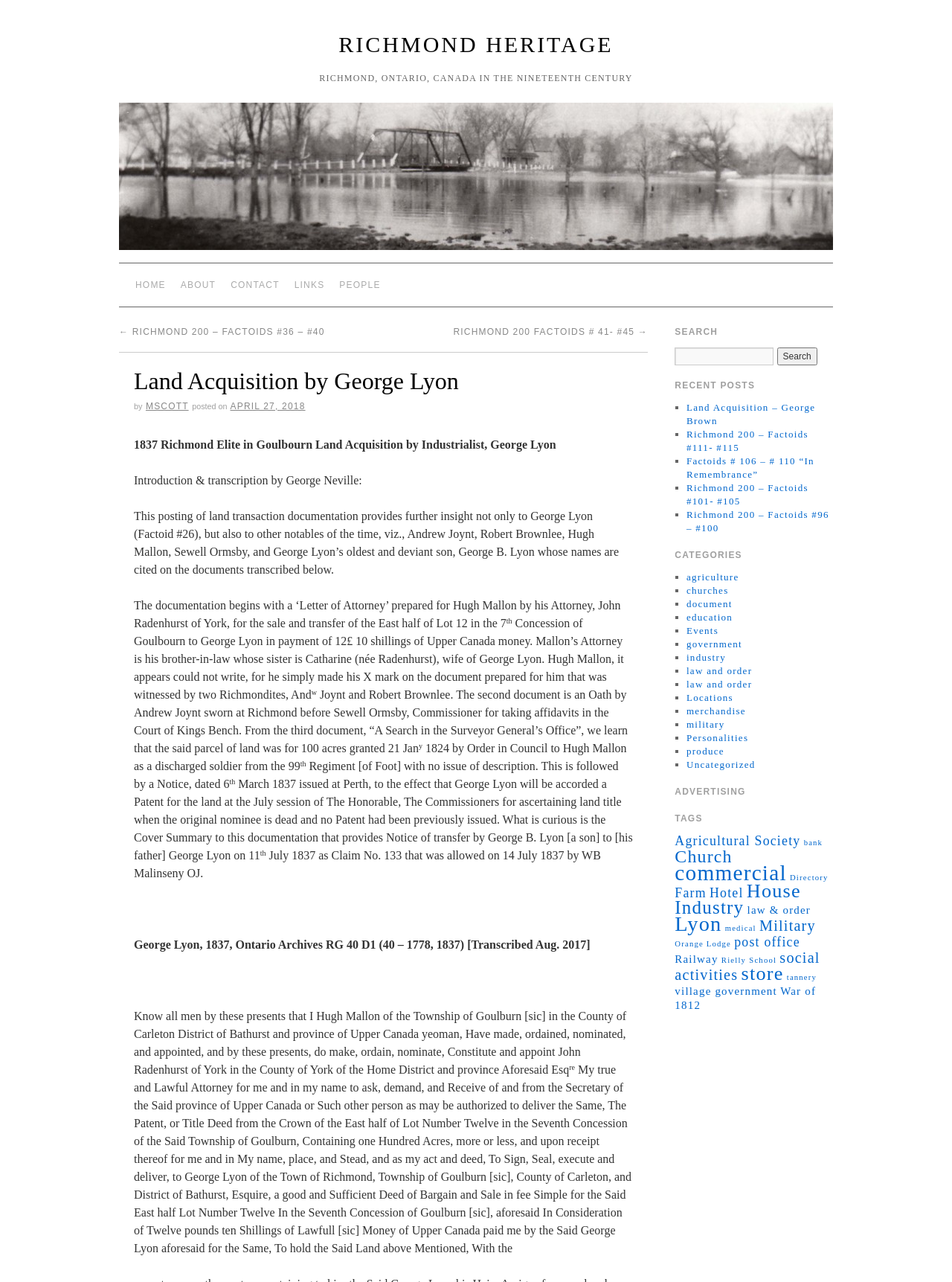Offer a comprehensive description of the webpage’s content and structure.

The webpage is about Richmond Heritage, with a focus on the 19th century in Richmond, Ontario, Canada. At the top, there is a heading "RICHMOND HERITAGE" followed by a subheading "RICHMOND, ONTARIO, CANADA IN THE NINETEENTH CENTURY". Below this, there are several links to other pages, including "HOME", "ABOUT", "CONTACT", "LINKS", and "PEOPLE".

The main content of the page is about "Land Acquisition by George Lyon", with an introduction and transcription by George Neville. The text describes the land transaction documentation, which provides insight into George Lyon and other notable individuals of the time. The documentation includes a "Letter of Attorney" prepared for Hugh Mallon, an Oath by Andrew Joynt, and a Notice issued at Perth.

The page also features a search bar on the right side, with a heading "SEARCH" and a textbox to enter search queries. Below the search bar, there are headings for "RECENT POSTS" and "CATEGORIES". The "RECENT POSTS" section lists several links to other posts, including "Land Acquisition – George Brown" and "Richmond 200 – Factoids #111- #115". The "CATEGORIES" section lists various categories, such as "agriculture", "churches", "document", and "education", each with a link to related content.

Overall, the webpage appears to be a historical archive or blog focused on the history of Richmond, Ontario, with a particular emphasis on land acquisition and notable individuals of the 19th century.